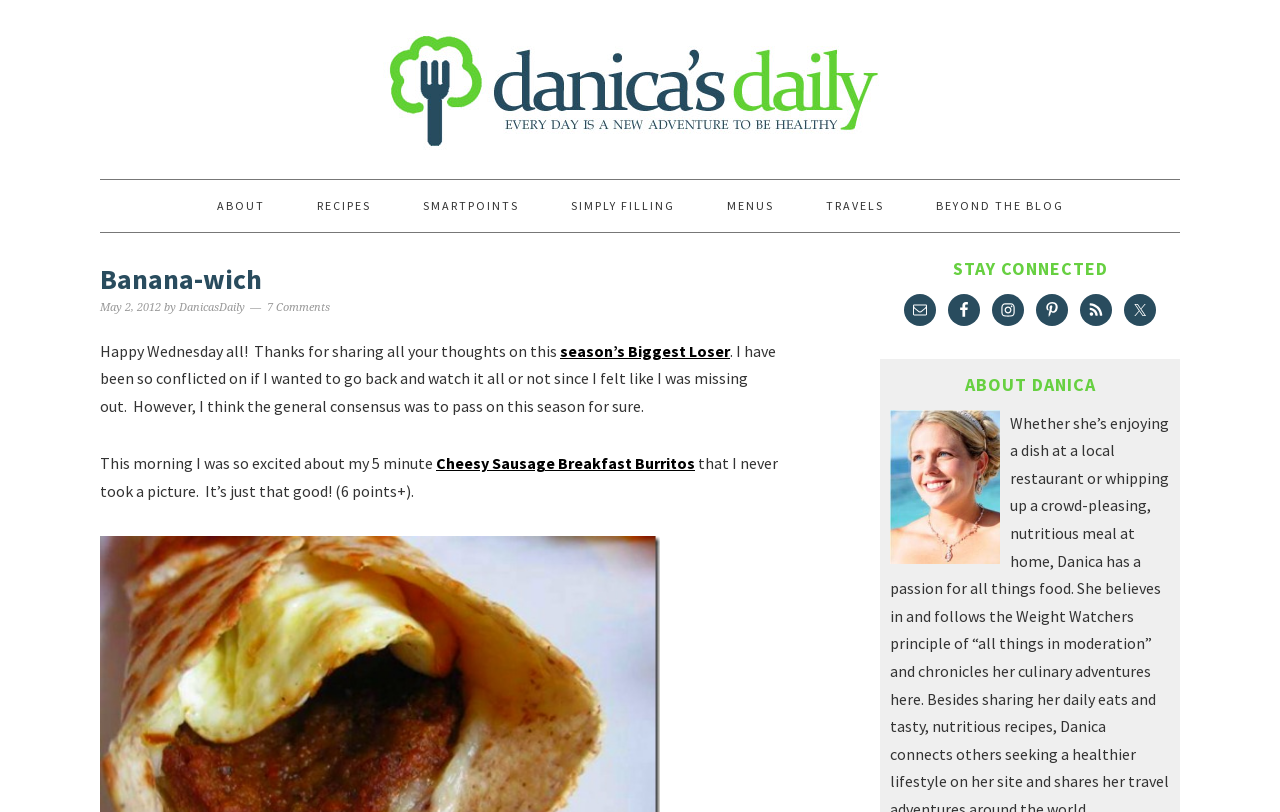Find the bounding box coordinates of the element's region that should be clicked in order to follow the given instruction: "Click on the 'ABOUT' link". The coordinates should consist of four float numbers between 0 and 1, i.e., [left, top, right, bottom].

[0.15, 0.222, 0.226, 0.286]